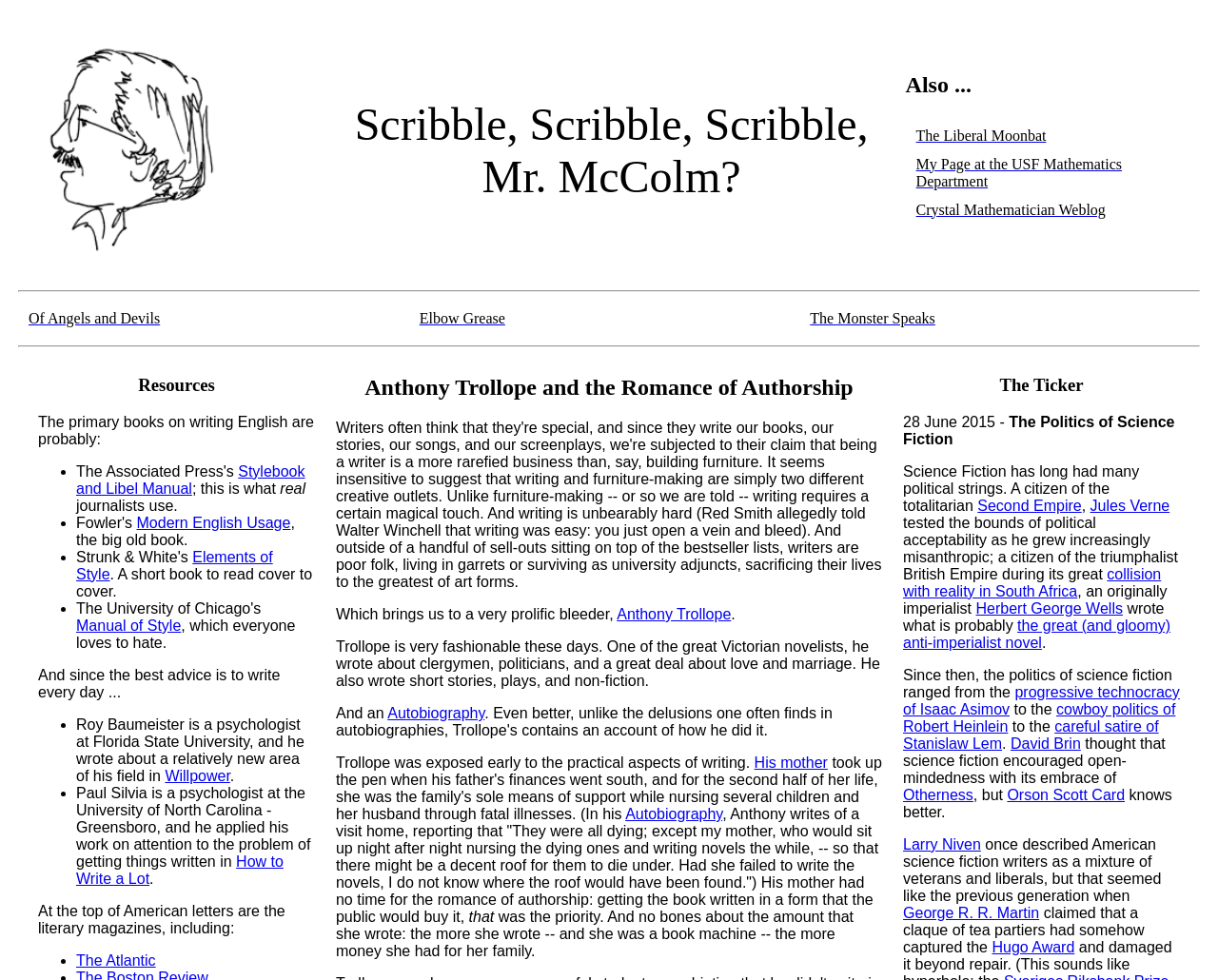Show the bounding box coordinates of the element that should be clicked to complete the task: "Learn about 'Anthony Trollope'".

[0.506, 0.619, 0.6, 0.635]